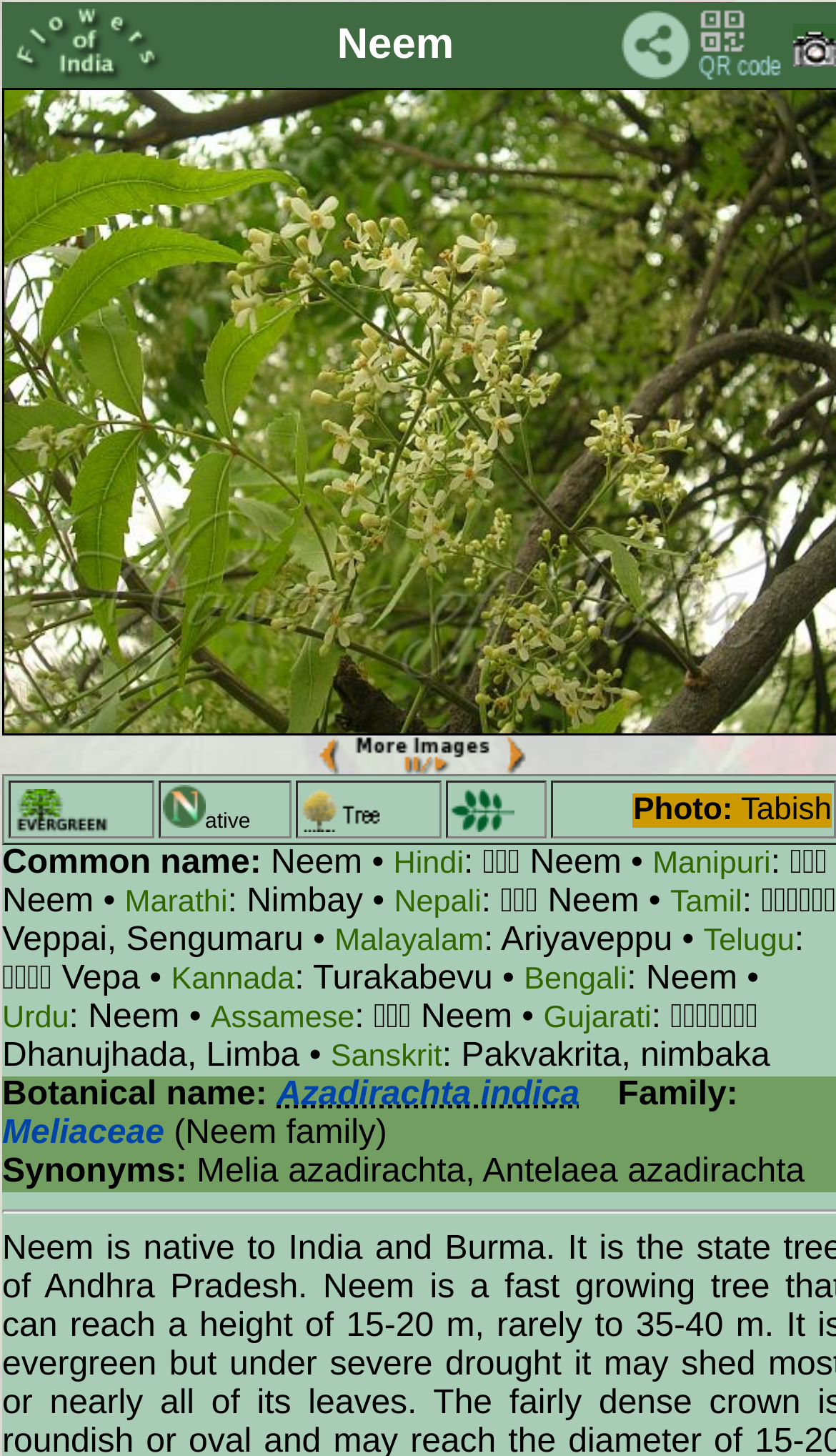How many languages are listed for the plant's names?
Please craft a detailed and exhaustive response to the question.

The number of languages listed for the plant's names can be counted by looking at the static text elements that contain the names of languages such as Hindi, Manipuri, Marathi, etc. There are 13 such elements.